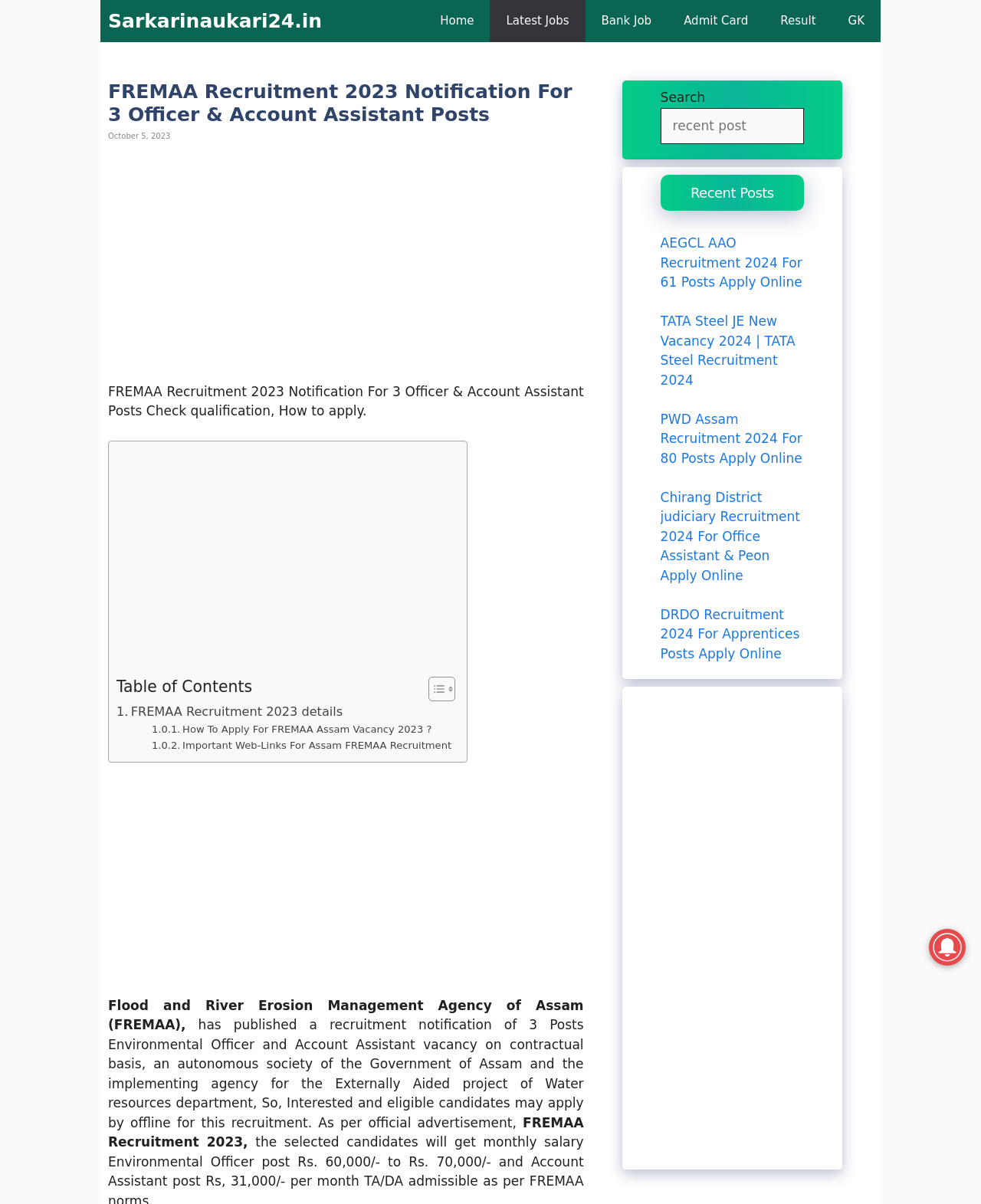Locate the bounding box of the UI element described in the following text: "name="s" placeholder="recent post"".

[0.673, 0.089, 0.82, 0.12]